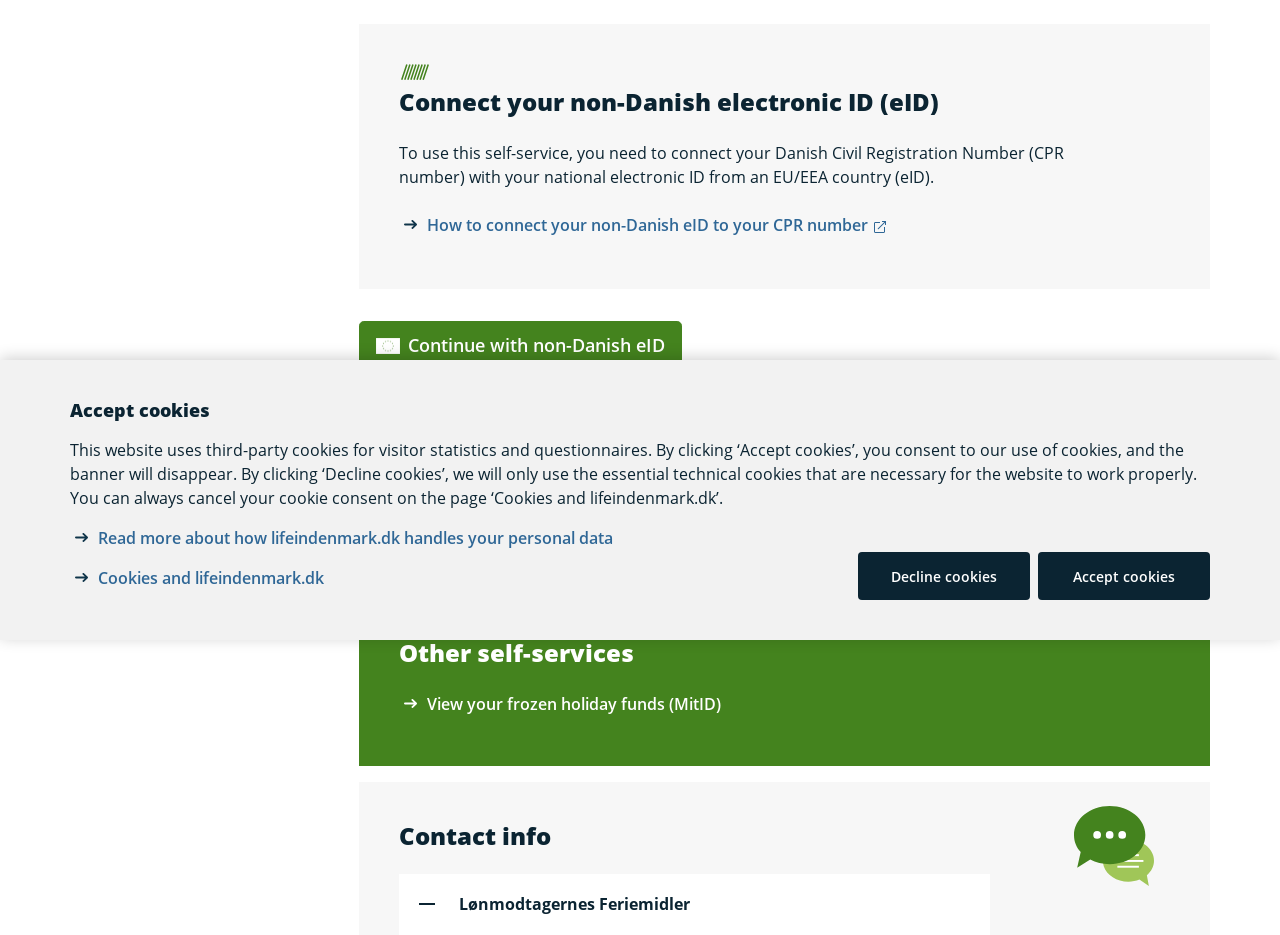Find the bounding box coordinates of the UI element according to this description: "Continue with non-Danish eID".

[0.28, 0.343, 0.533, 0.397]